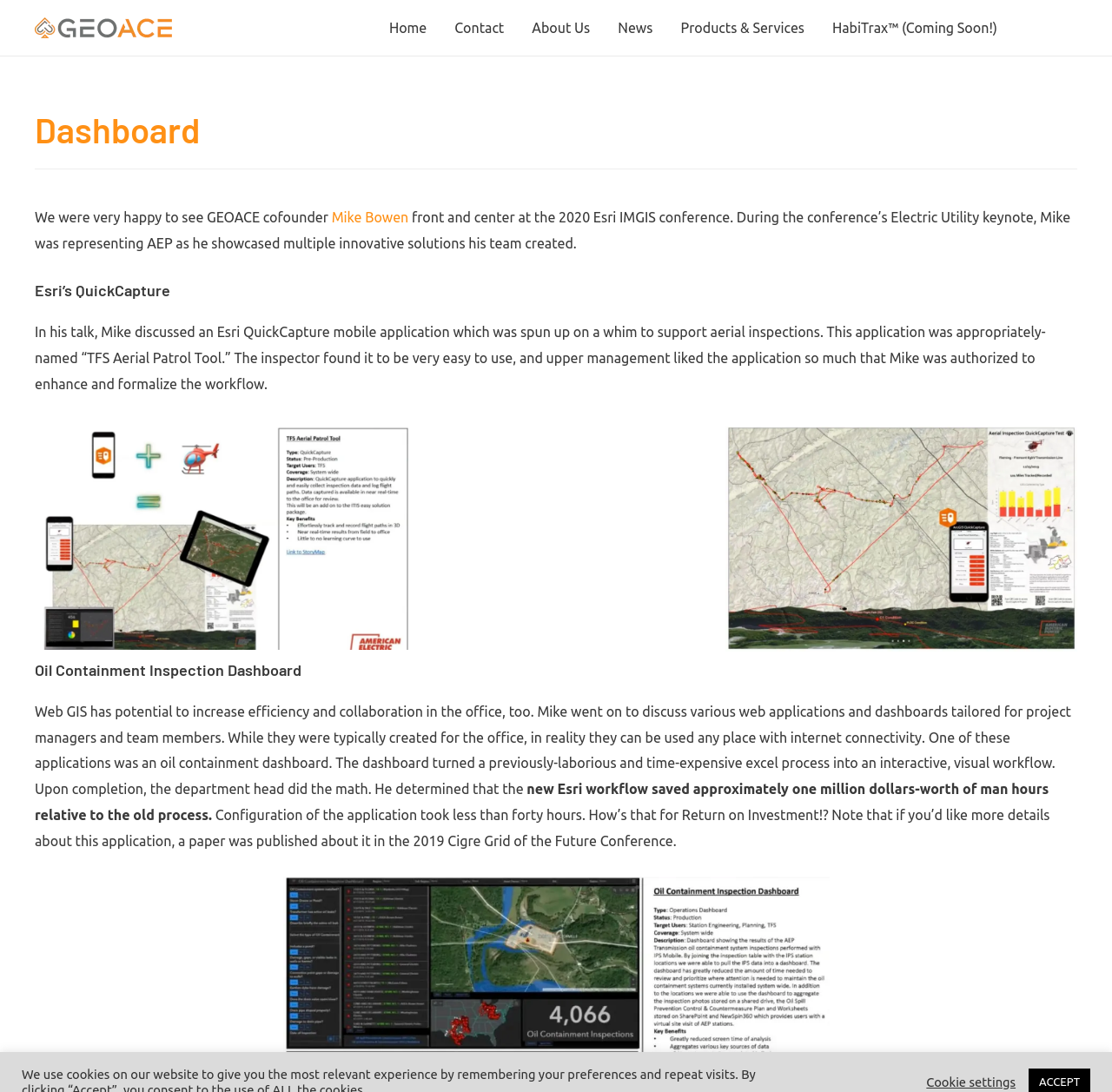What is the name of the mobile application discussed in the webpage?
Look at the image and answer with only one word or phrase.

TFS Aerial Patrol Tool